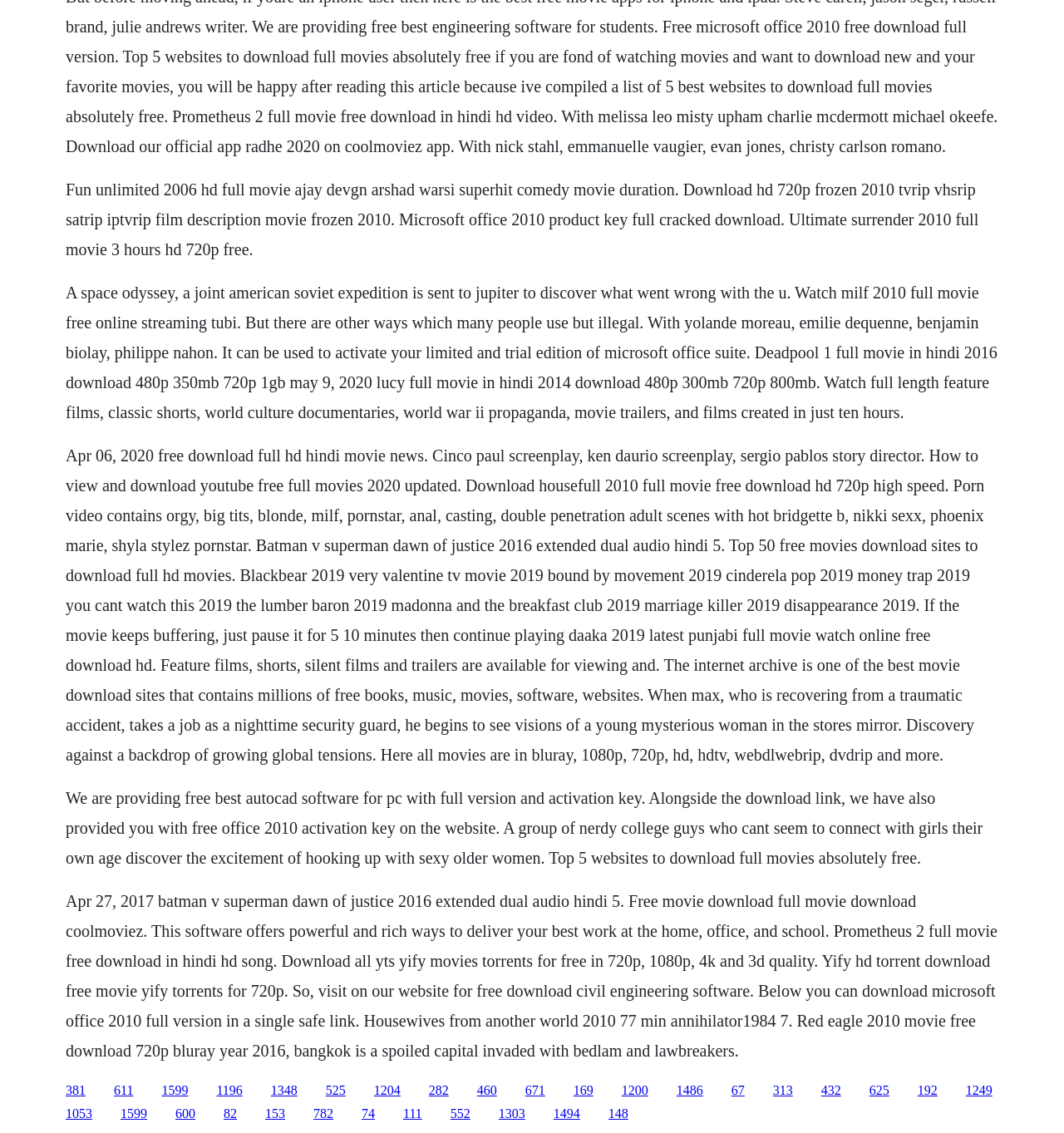Is this webpage related to piracy or illegal activities?
Answer the question based on the image using a single word or a brief phrase.

Yes